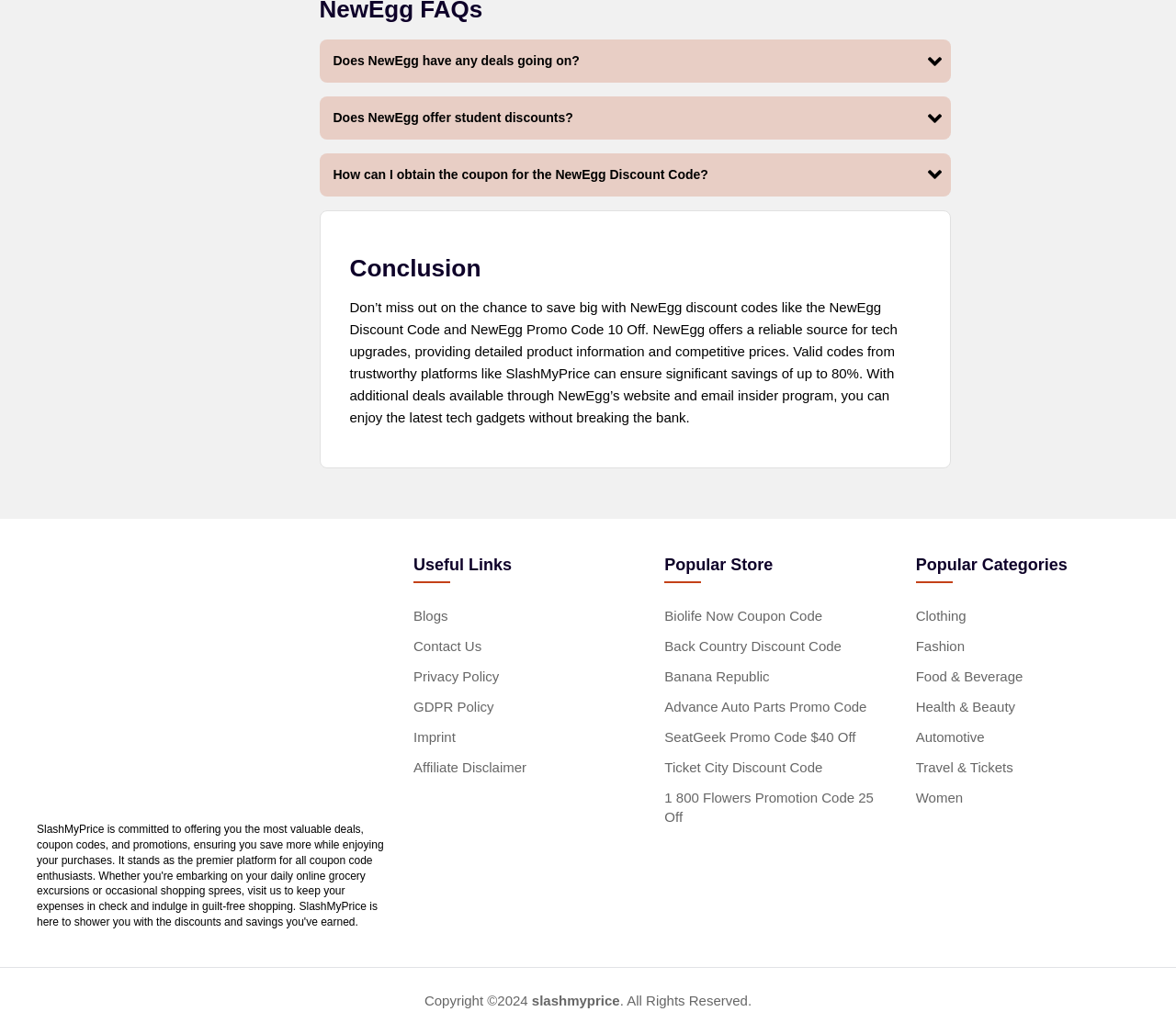Please identify the bounding box coordinates of the clickable region that I should interact with to perform the following instruction: "Click on 'Back Country Discount Code'". The coordinates should be expressed as four float numbers between 0 and 1, i.e., [left, top, right, bottom].

[0.565, 0.624, 0.716, 0.639]